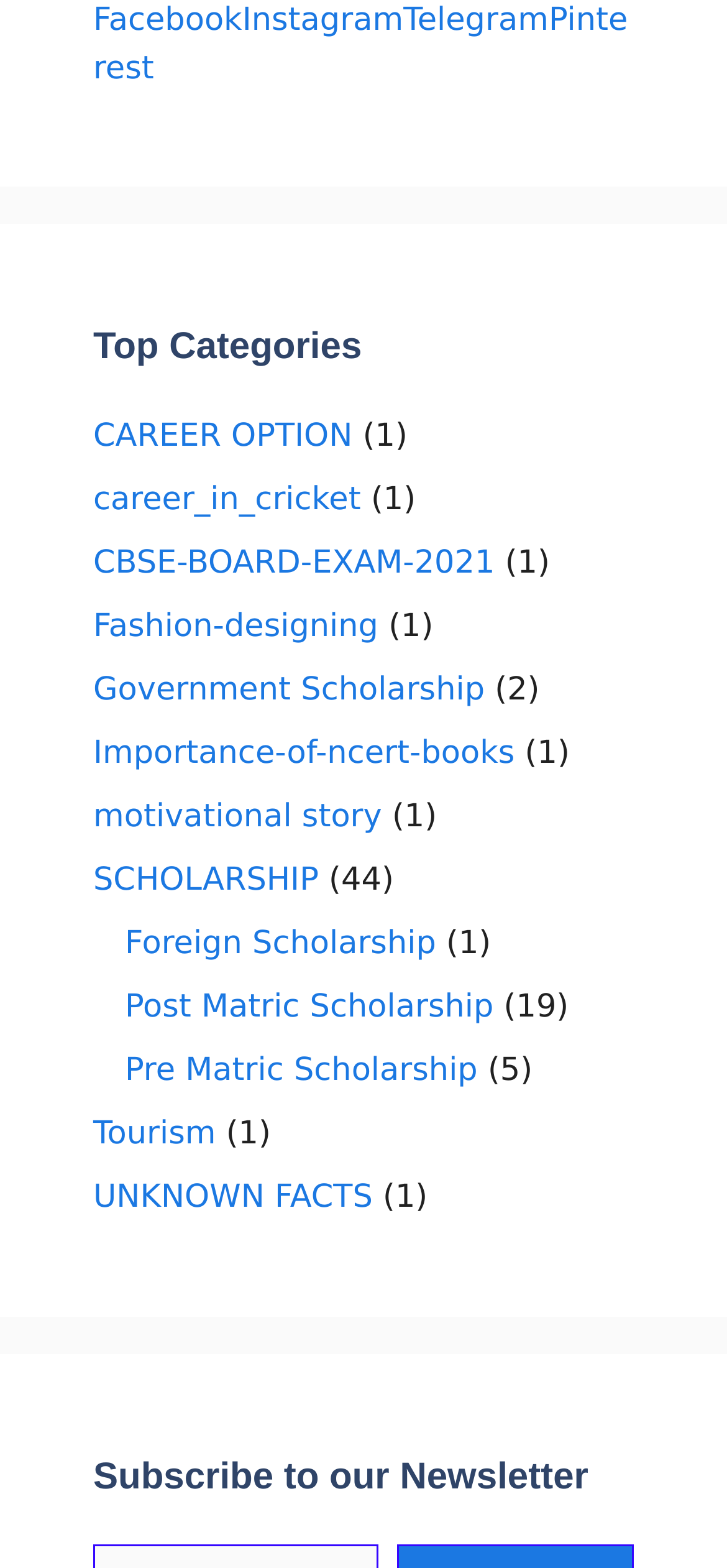Provide the bounding box coordinates of the UI element this sentence describes: "Telegram".

[0.555, 0.001, 0.755, 0.025]